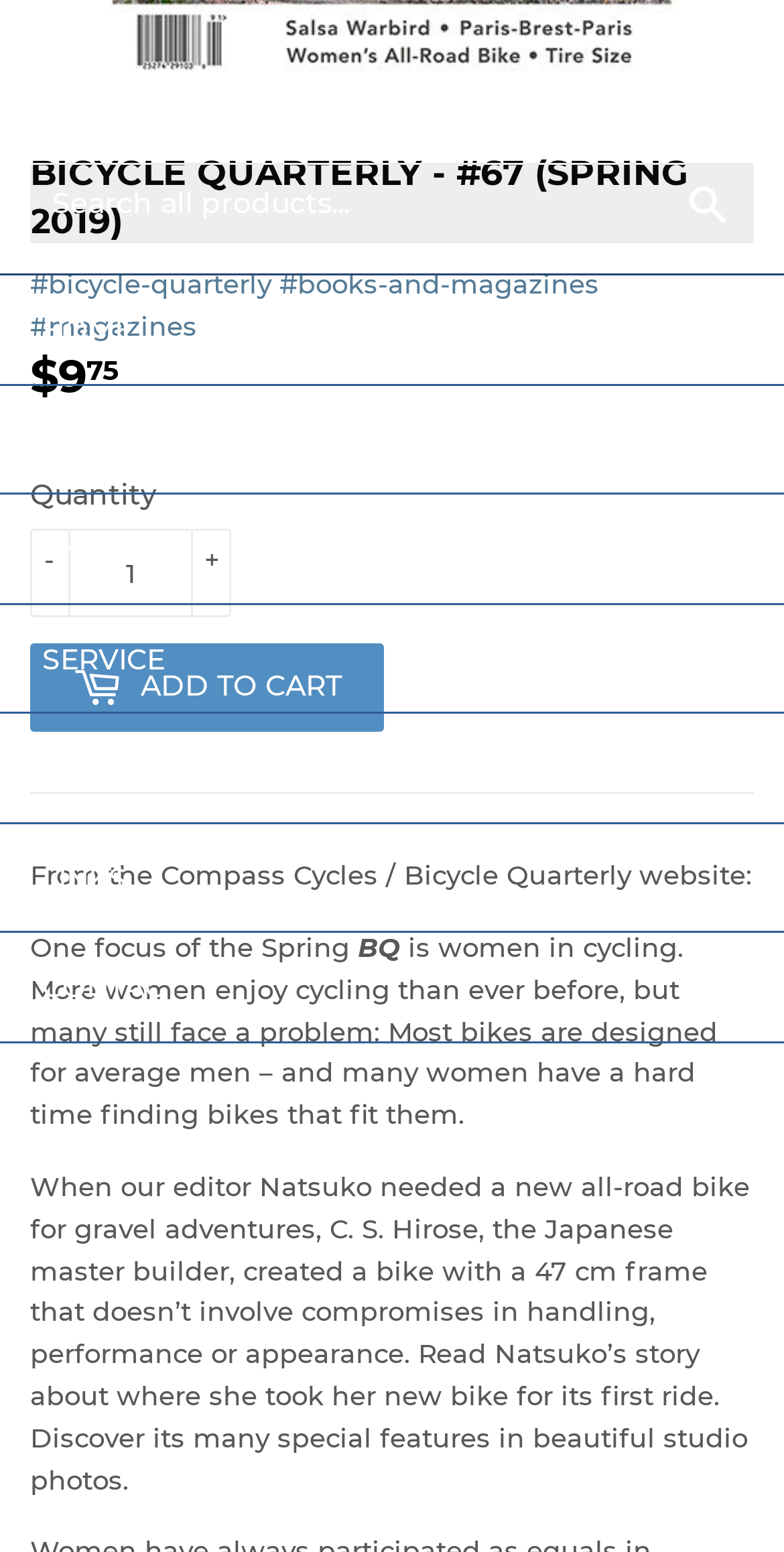Indicate the bounding box coordinates of the element that must be clicked to execute the instruction: "Add to cart". The coordinates should be given as four float numbers between 0 and 1, i.e., [left, top, right, bottom].

[0.038, 0.415, 0.49, 0.472]